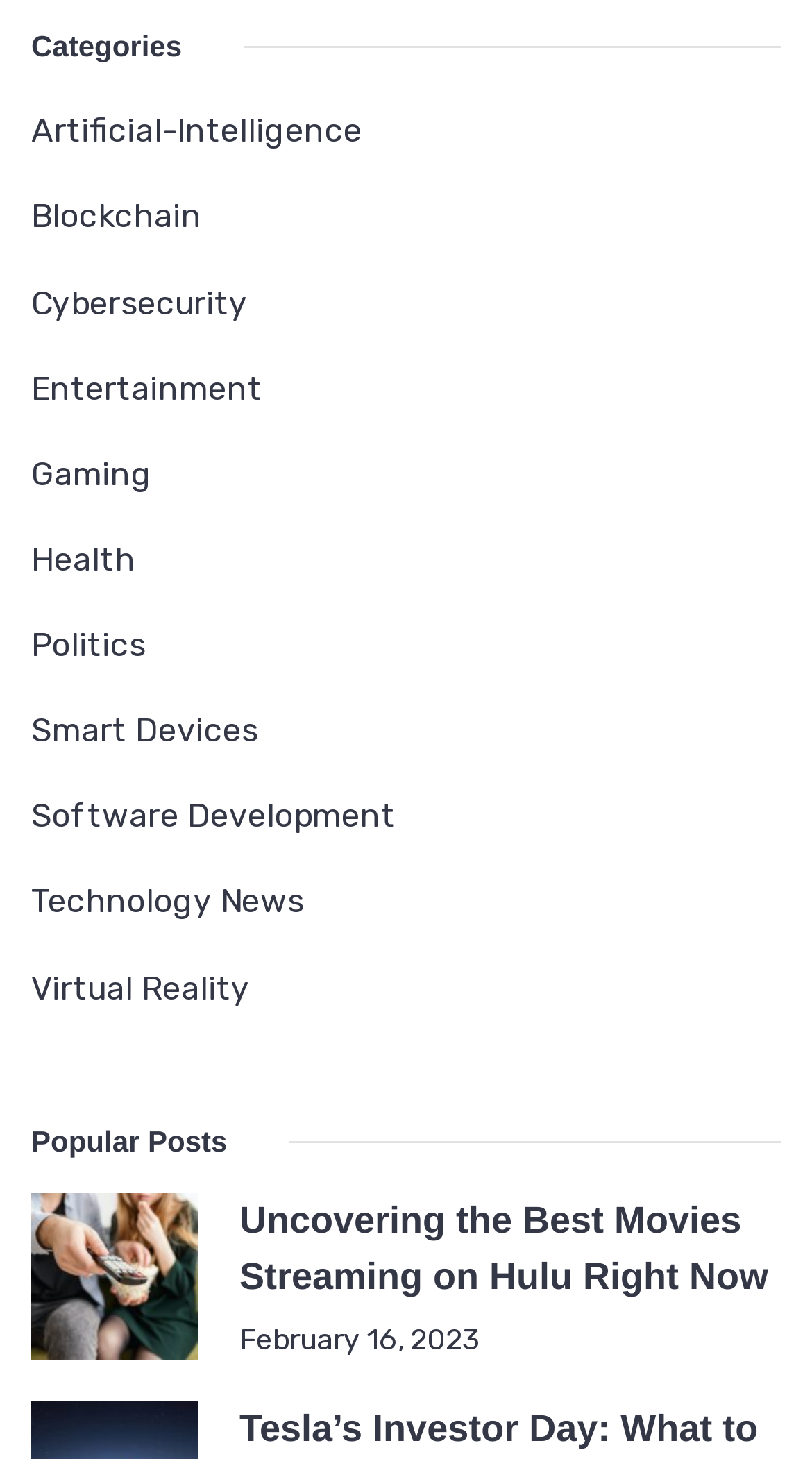Locate the bounding box coordinates of the element that needs to be clicked to carry out the instruction: "View Technology News". The coordinates should be given as four float numbers ranging from 0 to 1, i.e., [left, top, right, bottom].

[0.038, 0.597, 0.374, 0.639]